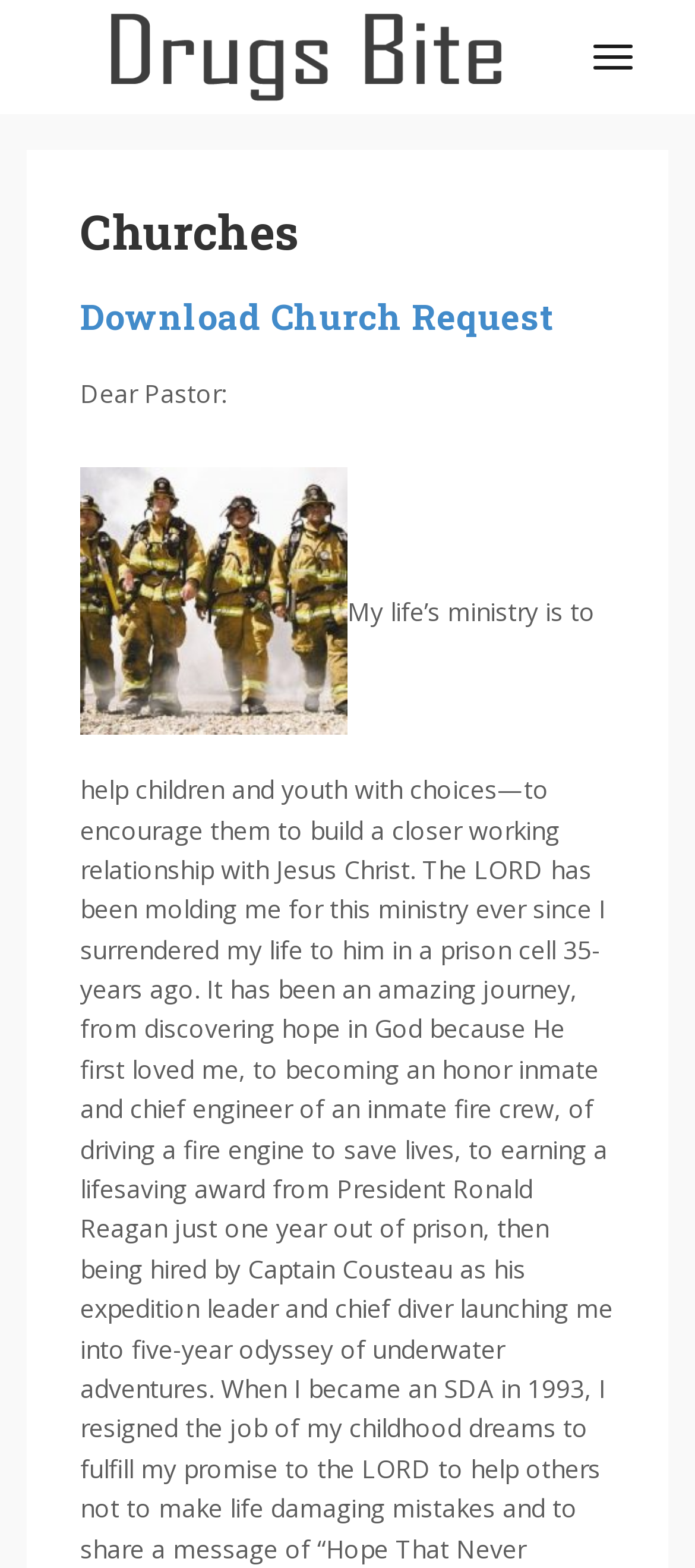Respond to the question below with a single word or phrase:
How many links are there on the webpage?

3